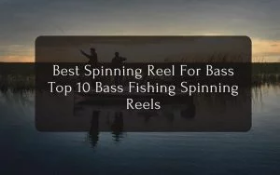What type of fishing is the image focused on?
Look at the image and construct a detailed response to the question.

The title 'Best Spinning Reel For Bass' and the subtitle 'Top 10 Bass Fishing Spinning Reels' superimposed on the image suggest that the image is focused on bass fishing, highlighting the importance of selecting the right gear for successful bass fishing experiences.